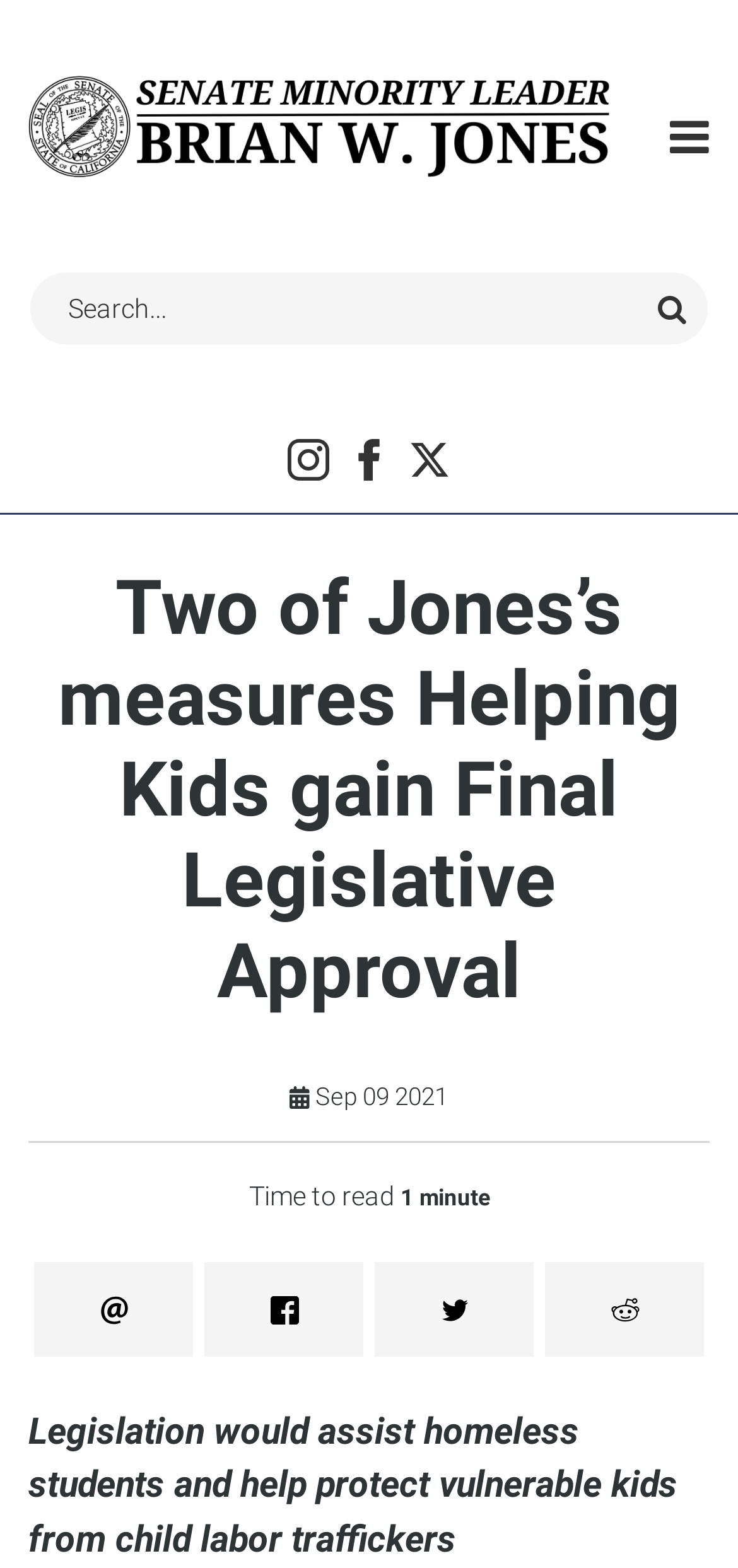Identify and provide the main heading of the webpage.

Two of Jones’s measures Helping Kids gain Final Legislative Approval